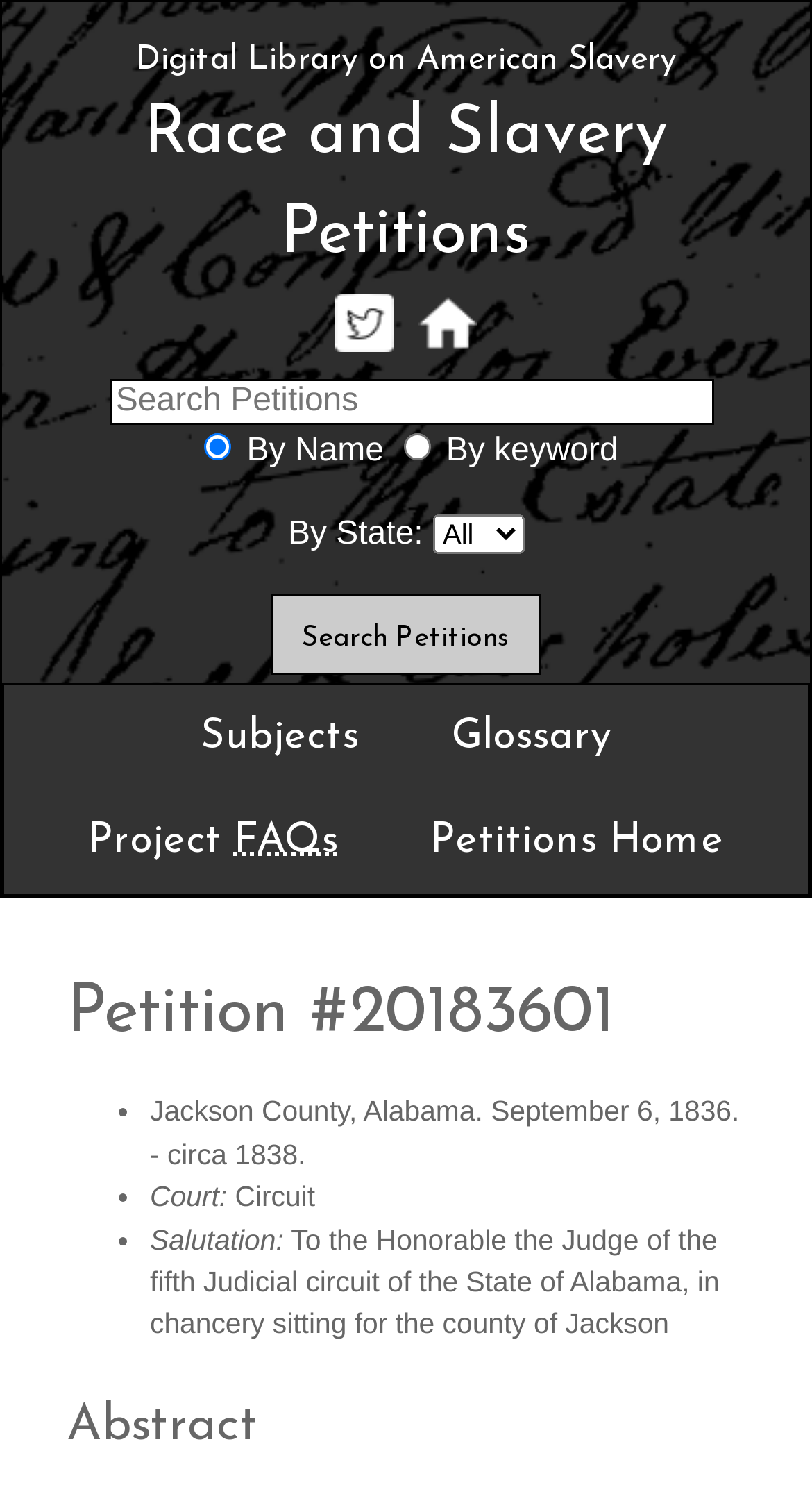Using the provided element description: "Digital Library on American Slavery", determine the bounding box coordinates of the corresponding UI element in the screenshot.

[0.167, 0.029, 0.833, 0.051]